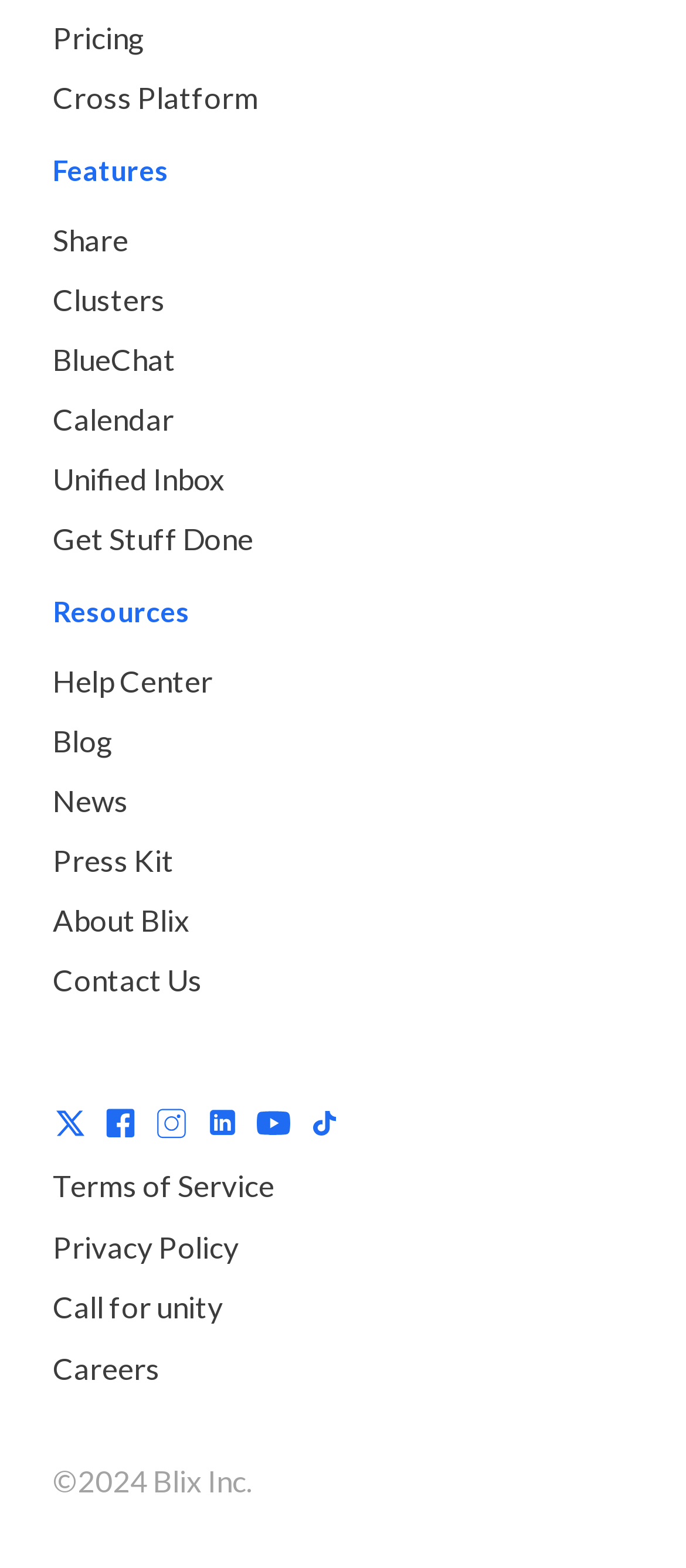Determine the bounding box for the described HTML element: "1". Ensure the coordinates are four float numbers between 0 and 1 in the format [left, top, right, bottom].

None